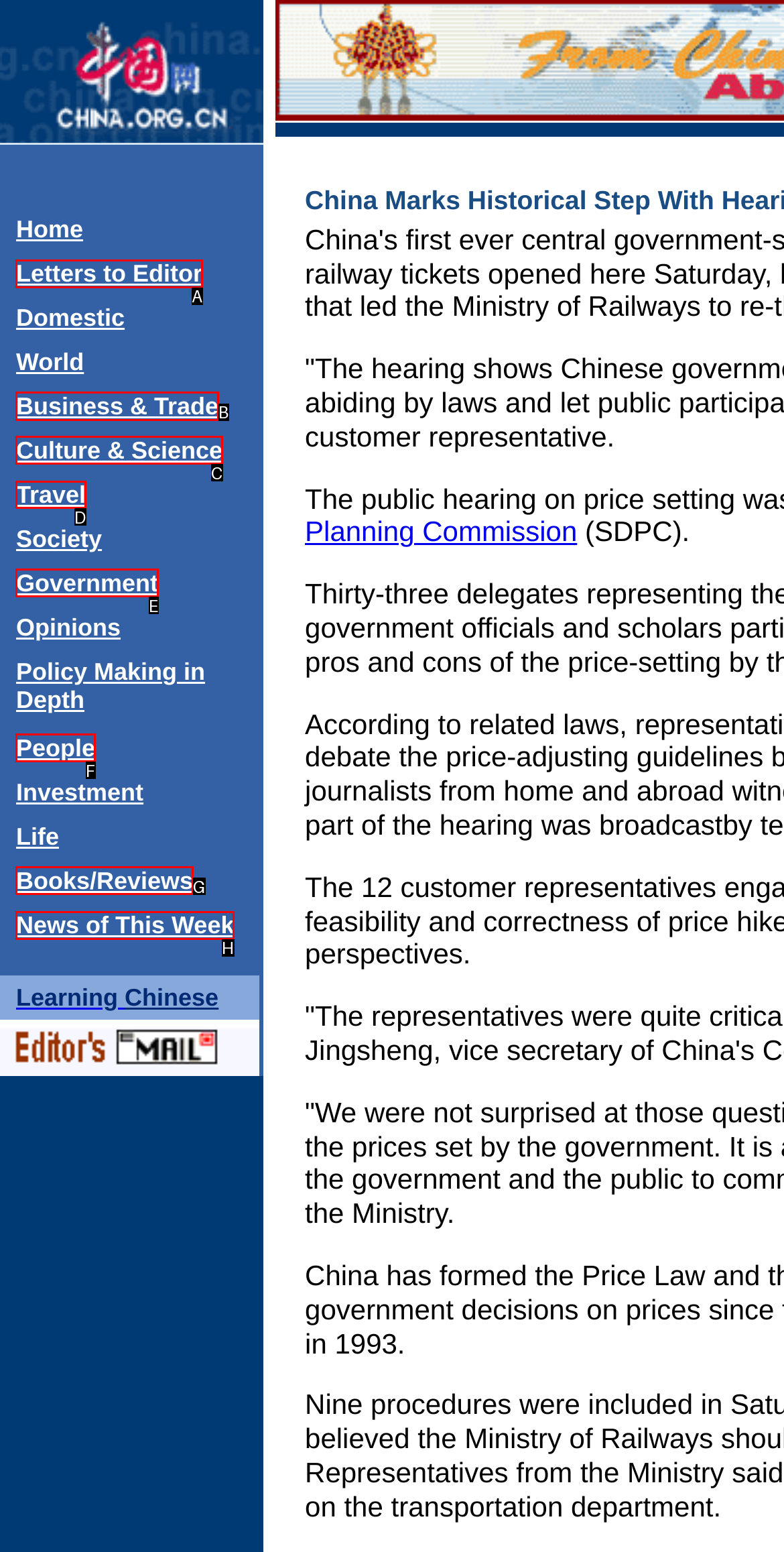Determine the option that best fits the description: Business & Trade
Reply with the letter of the correct option directly.

B